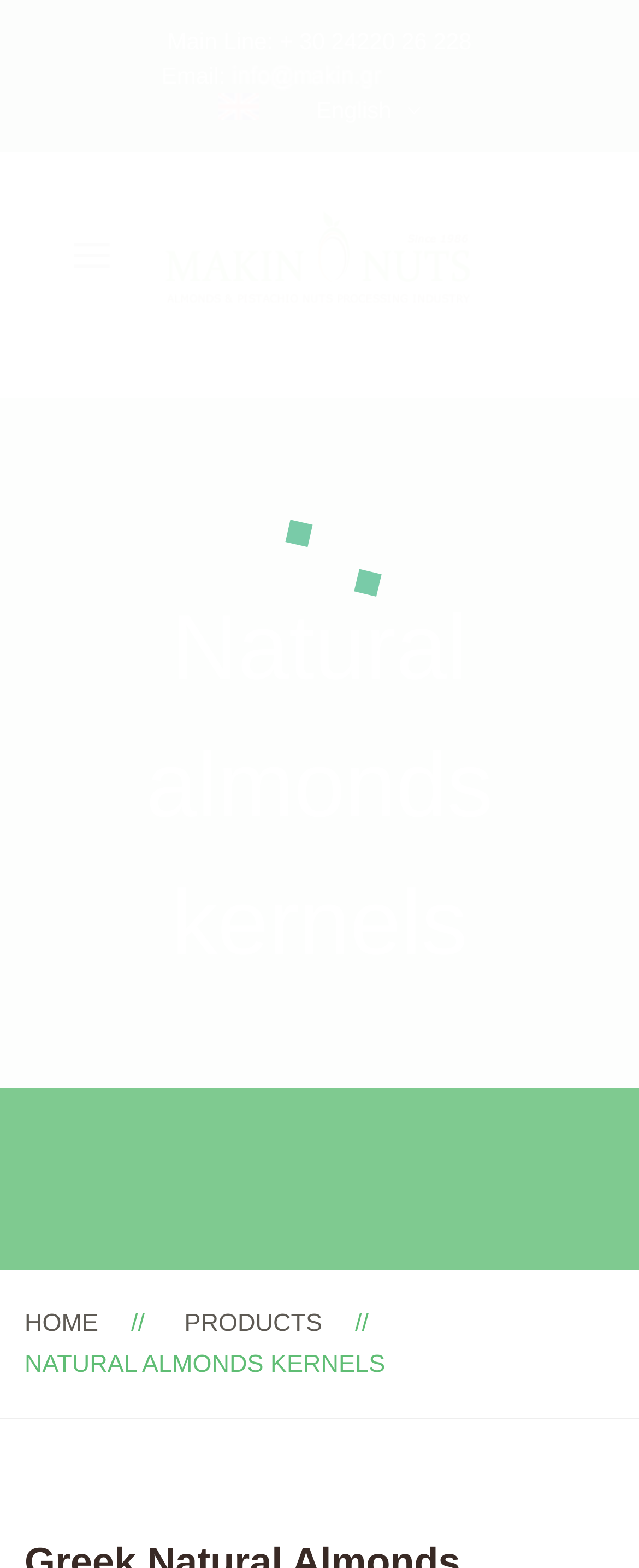Please give a concise answer to this question using a single word or phrase: 
What are the main sections of the webpage?

HOME, PRODUCTS